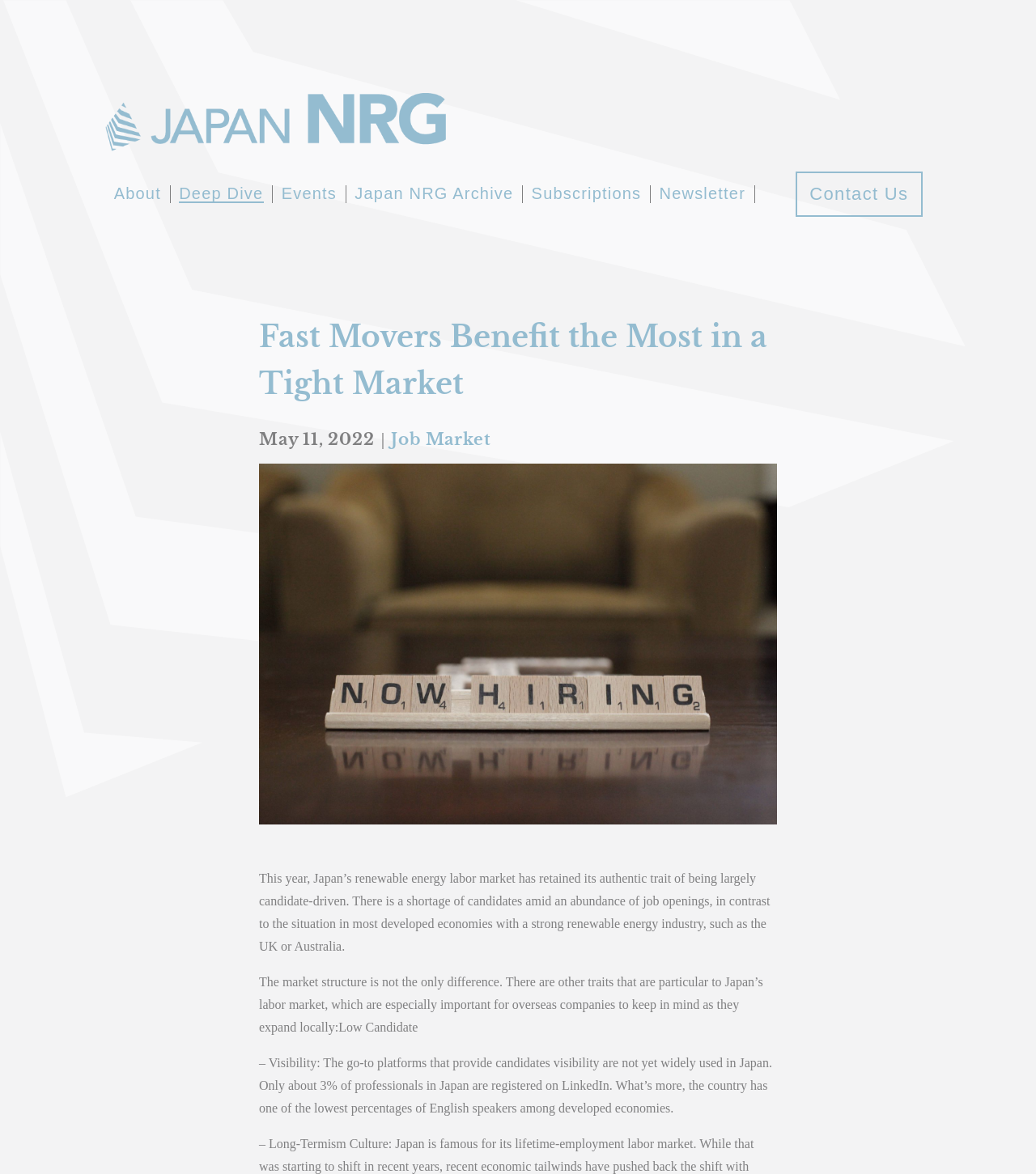Generate a comprehensive caption for the webpage you are viewing.

The webpage appears to be an article or blog post from Japan NRG, a website focused on renewable energy in Japan. At the top of the page, there is a navigation menu with links to "About", "Deep Dive", "Events", "Subscriptions", "Newsletter", and "Contact Us". 

Below the navigation menu, there is a heading that reads "Fast Movers Benefit the Most in a Tight Market" in a larger font size, followed by a subheading "May 11, 2022｜Job Market" in a smaller font size. 

The main content of the article starts below the headings, with a paragraph of text that describes the current state of Japan's renewable energy labor market. The text explains that the market is candidate-driven, with a shortage of candidates and an abundance of job openings. 

The next paragraph continues to discuss the unique traits of Japan's labor market, highlighting the importance of these differences for overseas companies expanding into the local market. 

A third paragraph delves deeper into the issue of candidate visibility, noting that popular platforms like LinkedIn are not widely used in Japan, and that the country has a low percentage of English speakers among developed economies.